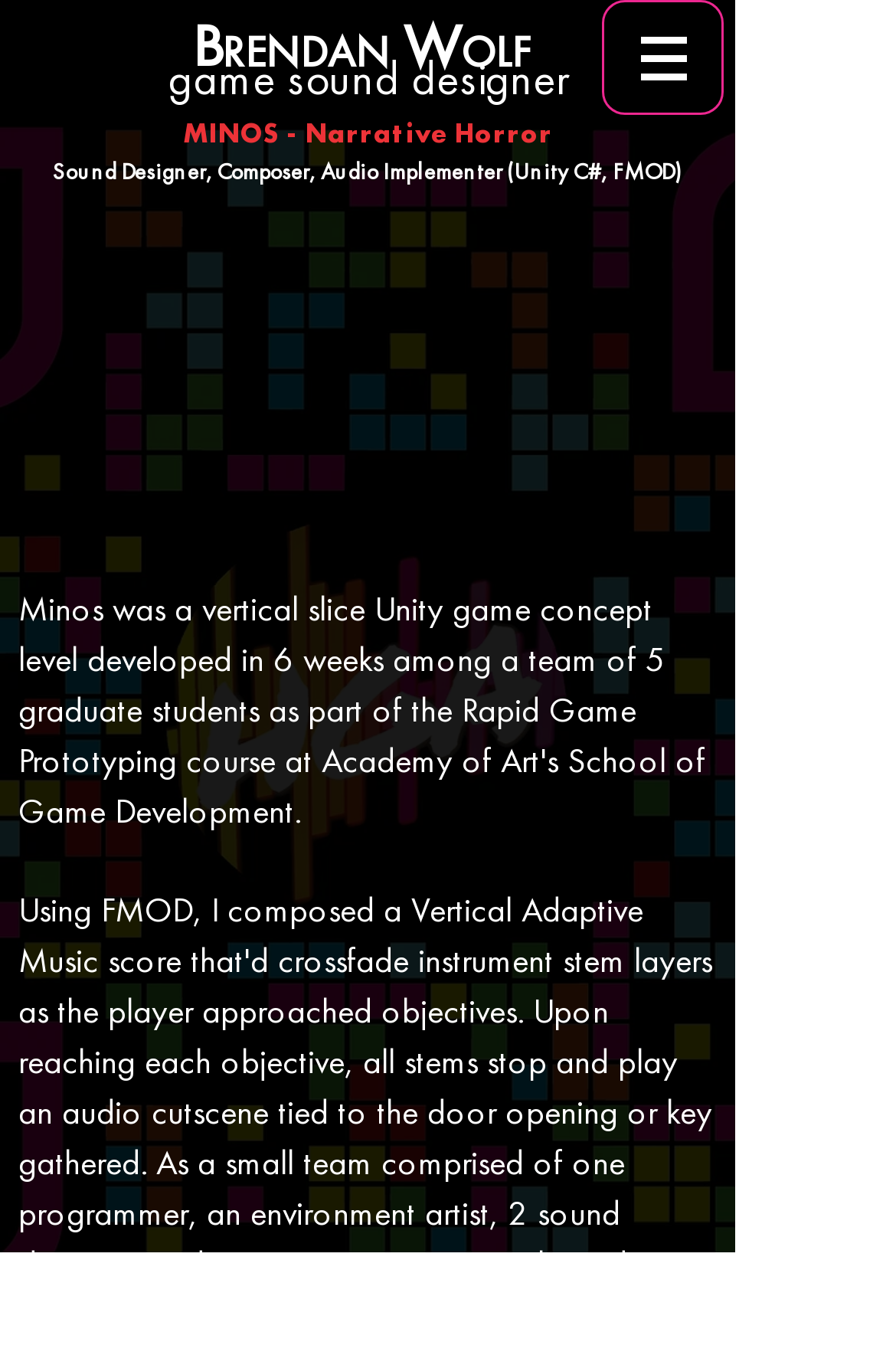What is the navigation menu item on the webpage?
Based on the image, give a one-word or short phrase answer.

Site